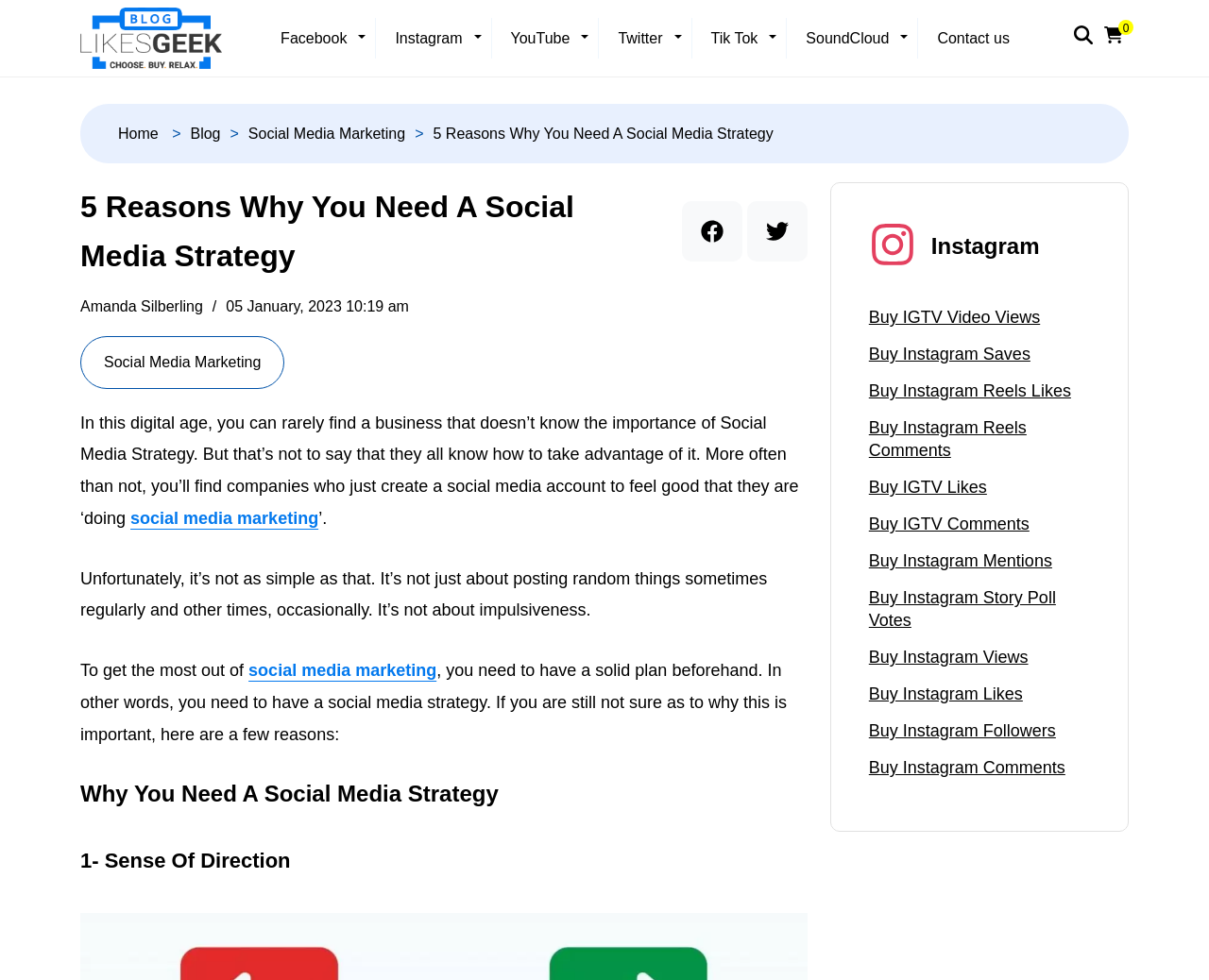Please predict the bounding box coordinates of the element's region where a click is necessary to complete the following instruction: "Learn about social media marketing". The coordinates should be represented by four float numbers between 0 and 1, i.e., [left, top, right, bottom].

[0.205, 0.128, 0.358, 0.145]